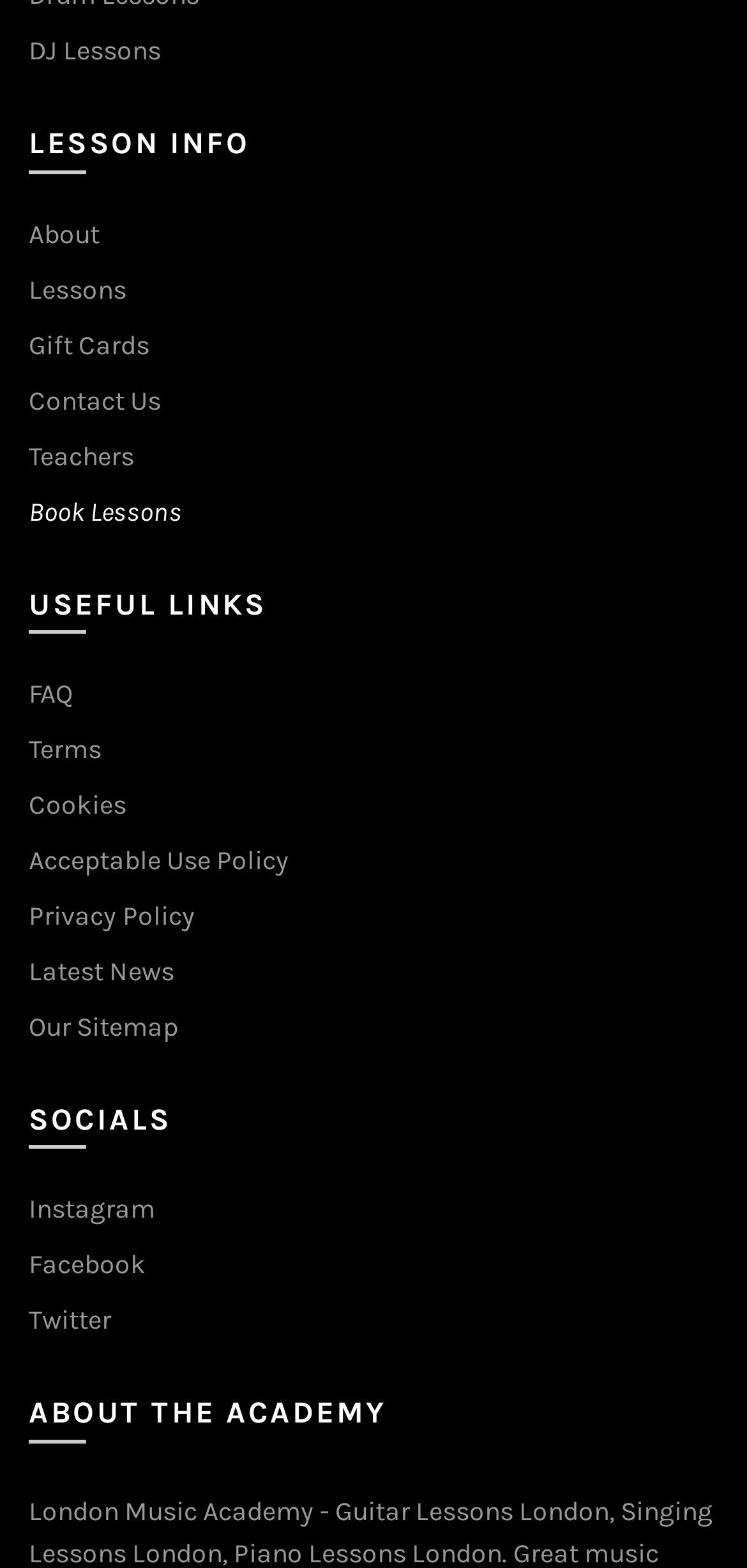Please locate the bounding box coordinates of the element that should be clicked to complete the given instruction: "View Lesson Info".

[0.038, 0.078, 0.962, 0.111]